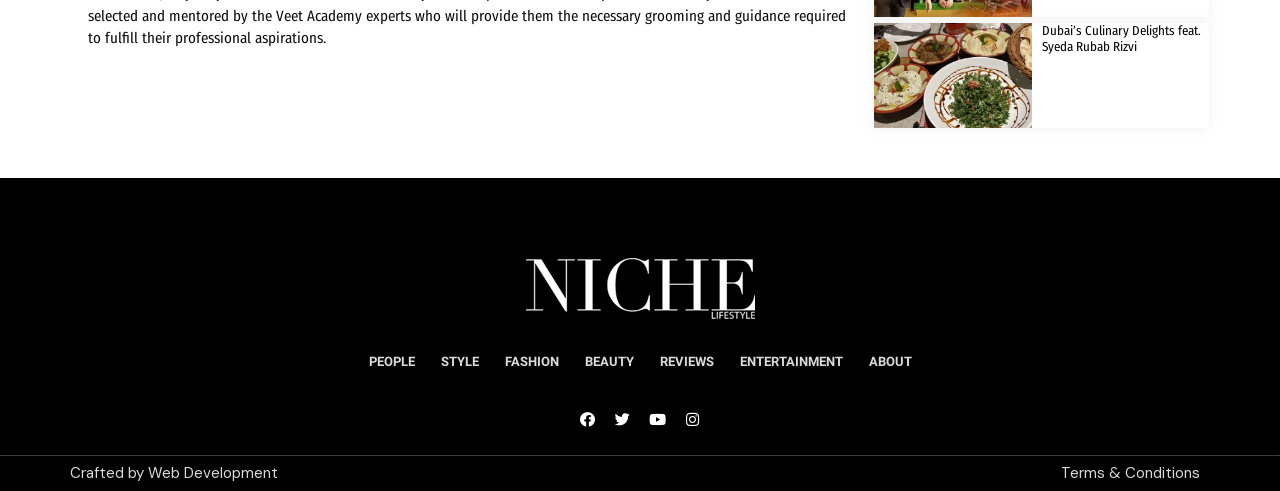Answer the question briefly using a single word or phrase: 
What is the purpose of the link at the bottom?

Terms & Conditions